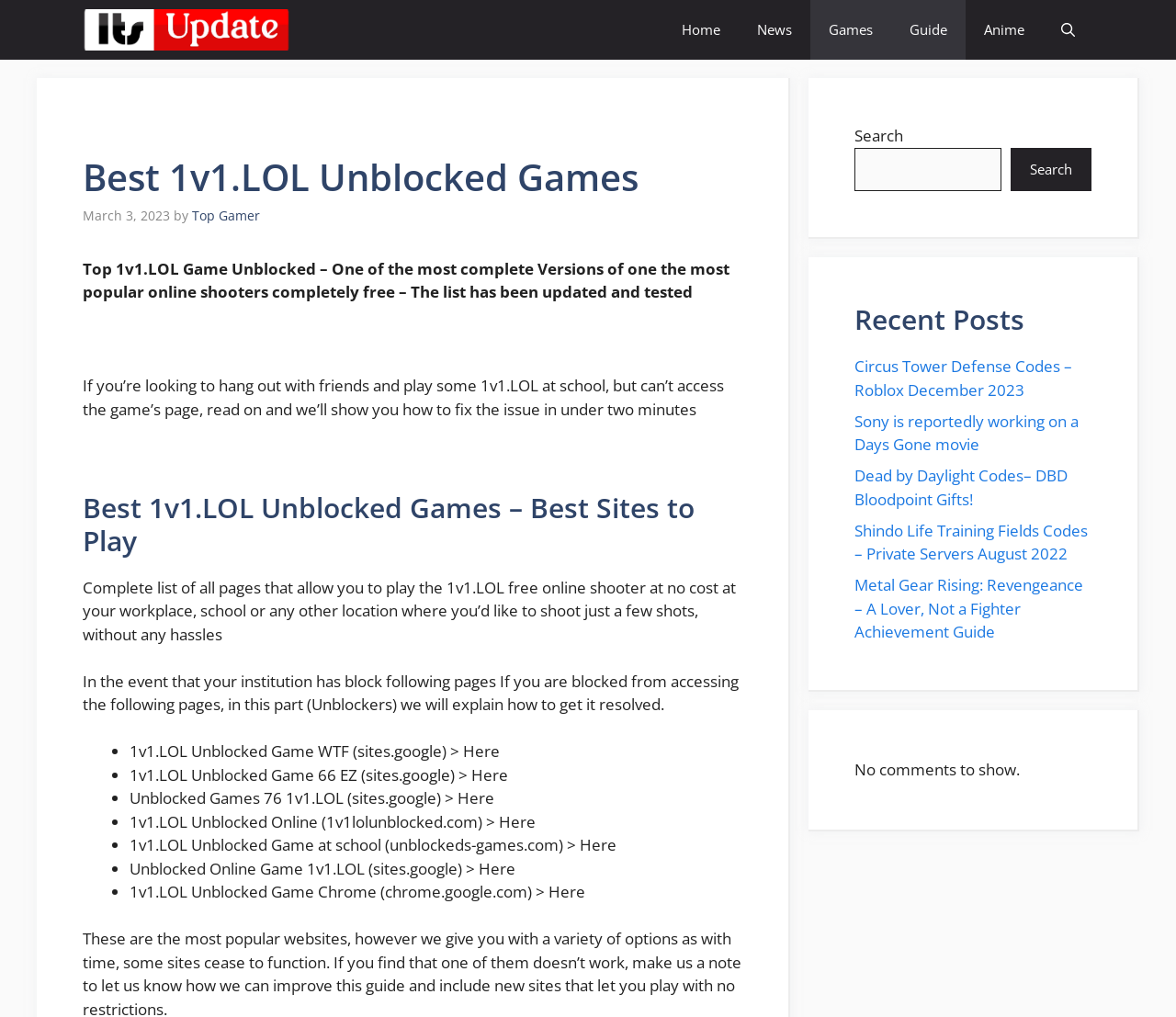How many unblocked 1v1.LOL game sites are listed?
Examine the image closely and answer the question with as much detail as possible.

The webpage lists several unblocked 1v1.LOL game sites, which can be found in the section with the heading 'Best 1v1.LOL Unblocked Games – Best Sites to Play'. There are 6 list items, each with a bullet point and a link to a different website.